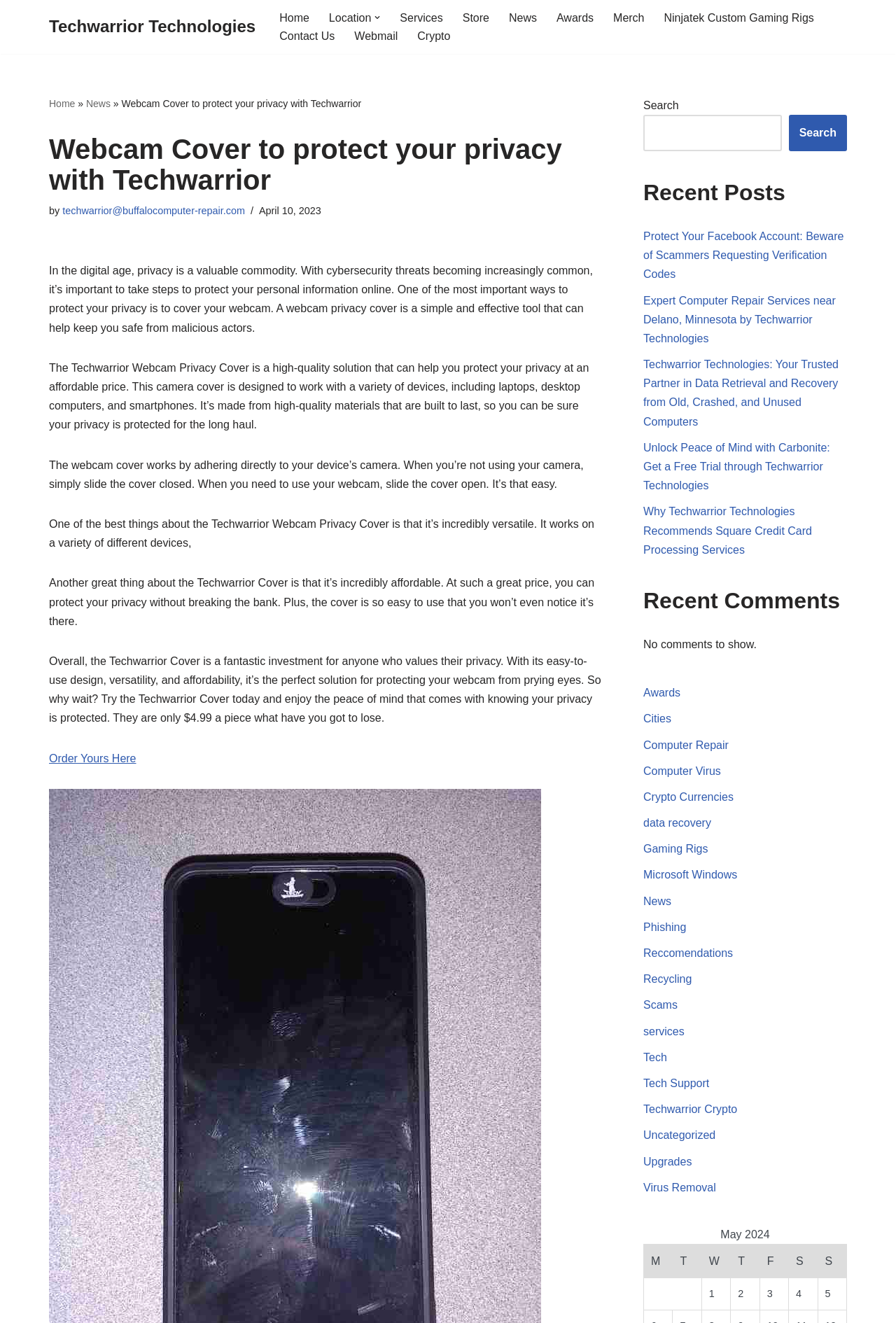Please extract and provide the main headline of the webpage.

Webcam Cover to protect your privacy with Techwarrior